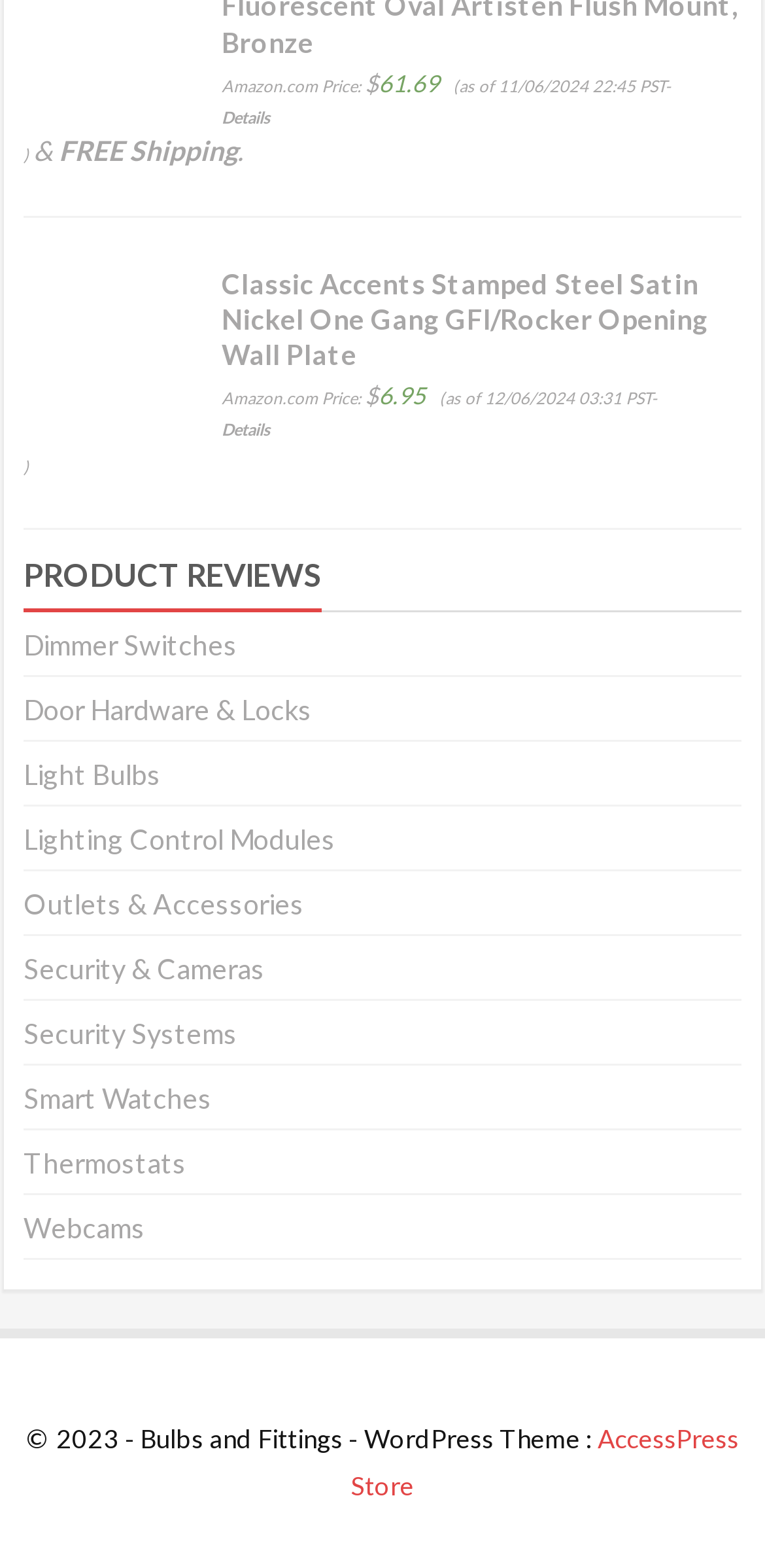Point out the bounding box coordinates of the section to click in order to follow this instruction: "Check product price".

[0.29, 0.048, 0.477, 0.061]